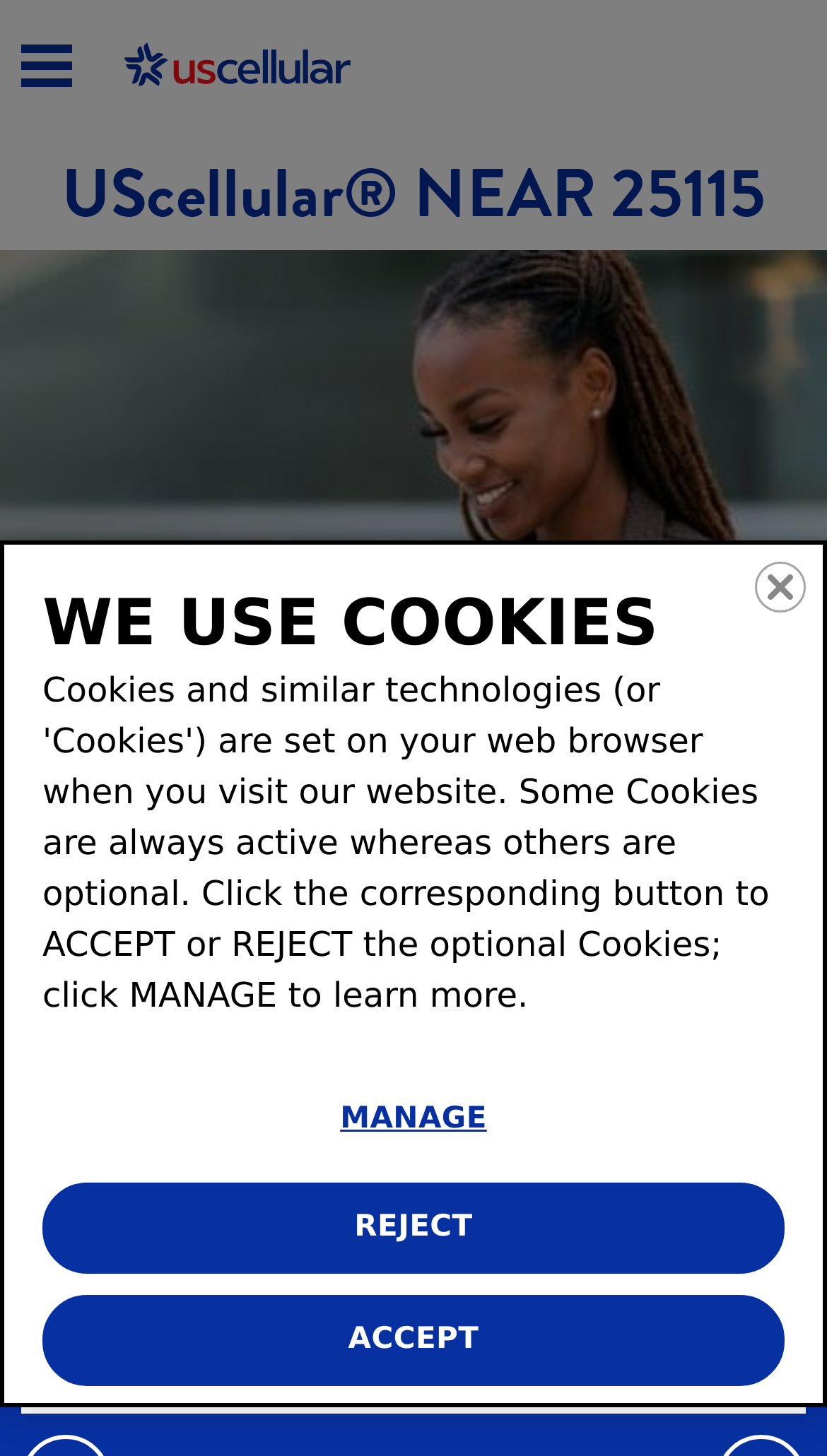Please identify the bounding box coordinates for the region that you need to click to follow this instruction: "Schedule an appointment".

[0.282, 0.751, 0.718, 0.824]